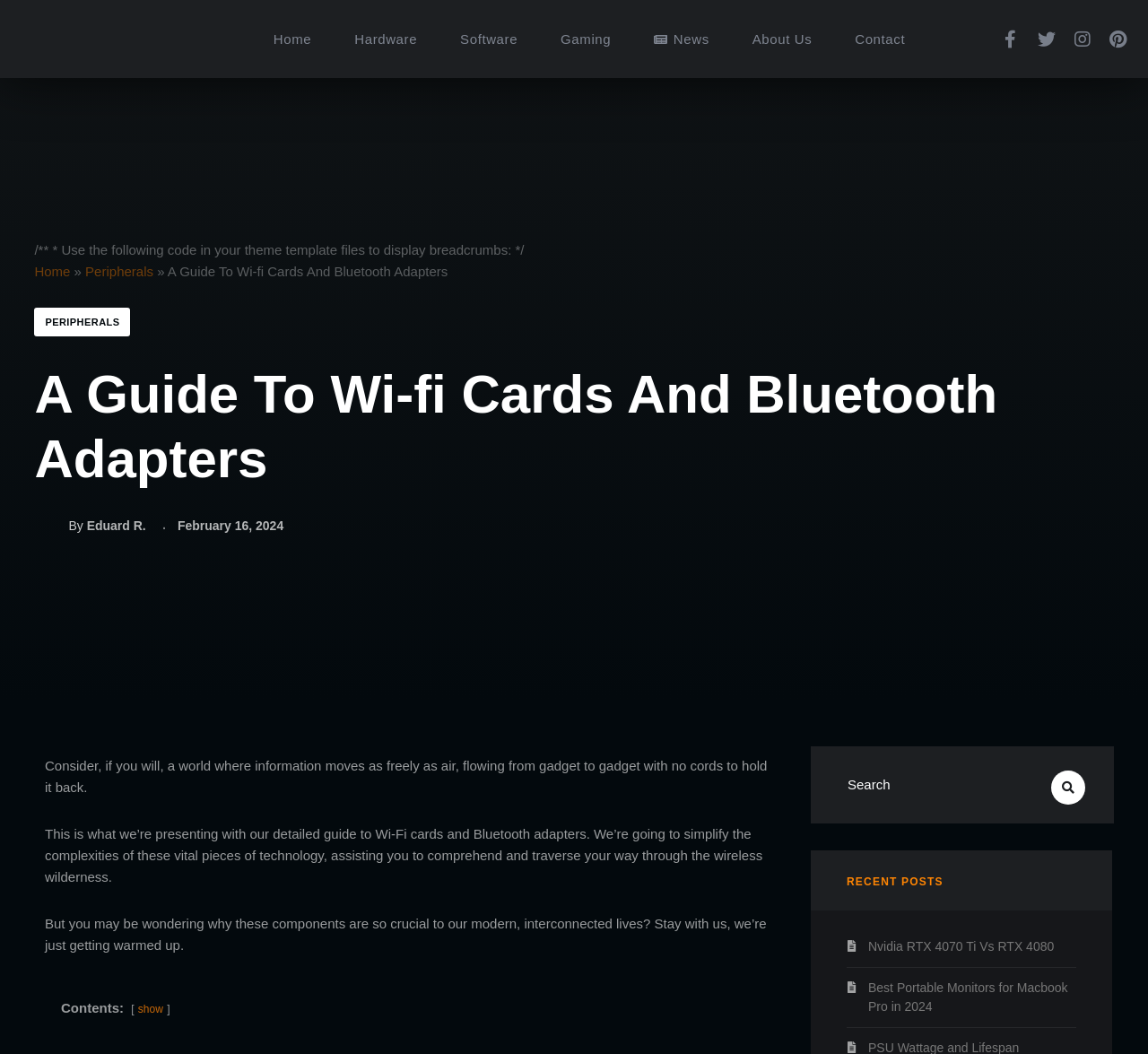Please respond to the question with a concise word or phrase:
What is the purpose of the searchbox?

To search the website